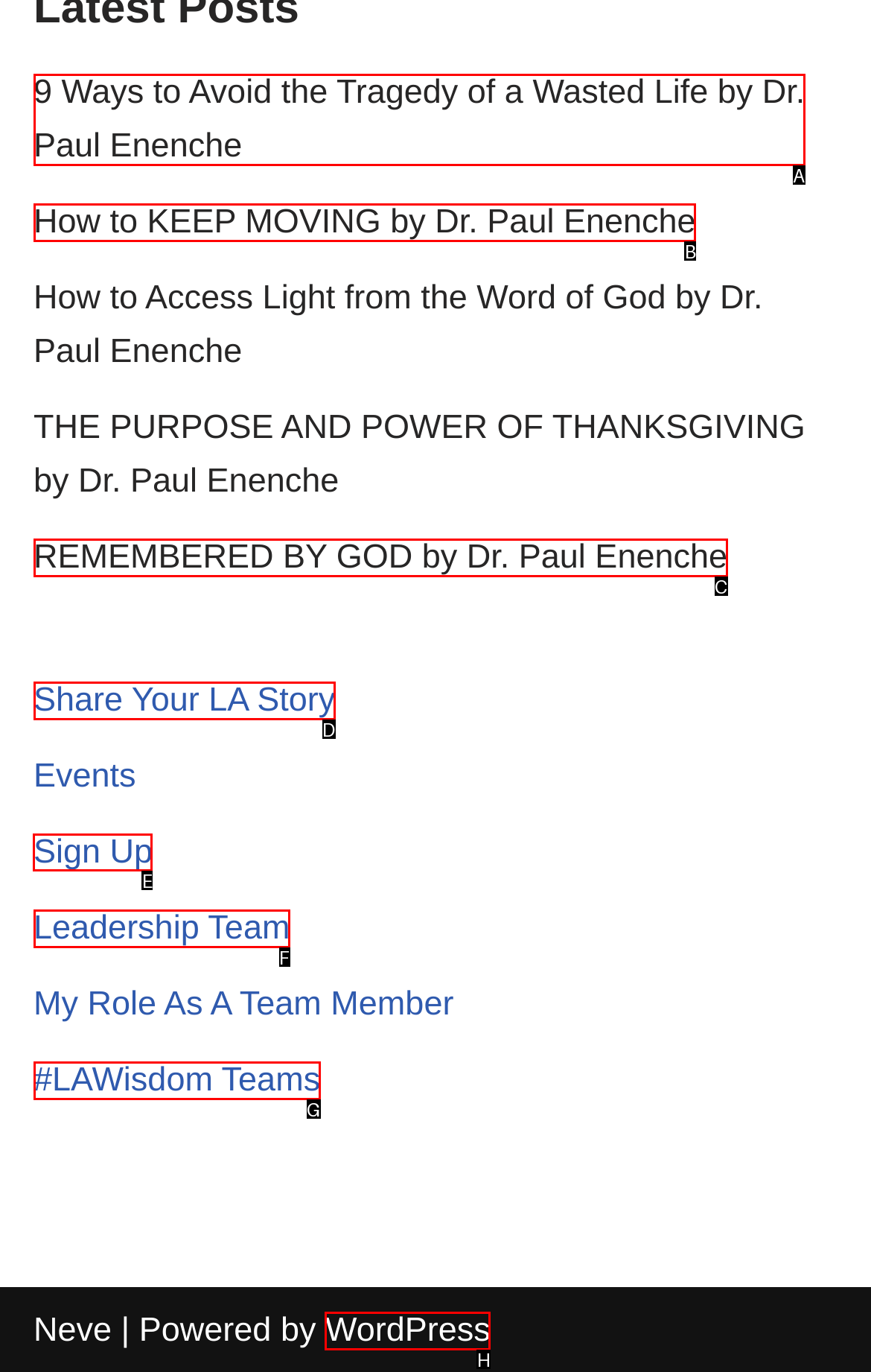To achieve the task: Sign up for an account, indicate the letter of the correct choice from the provided options.

E